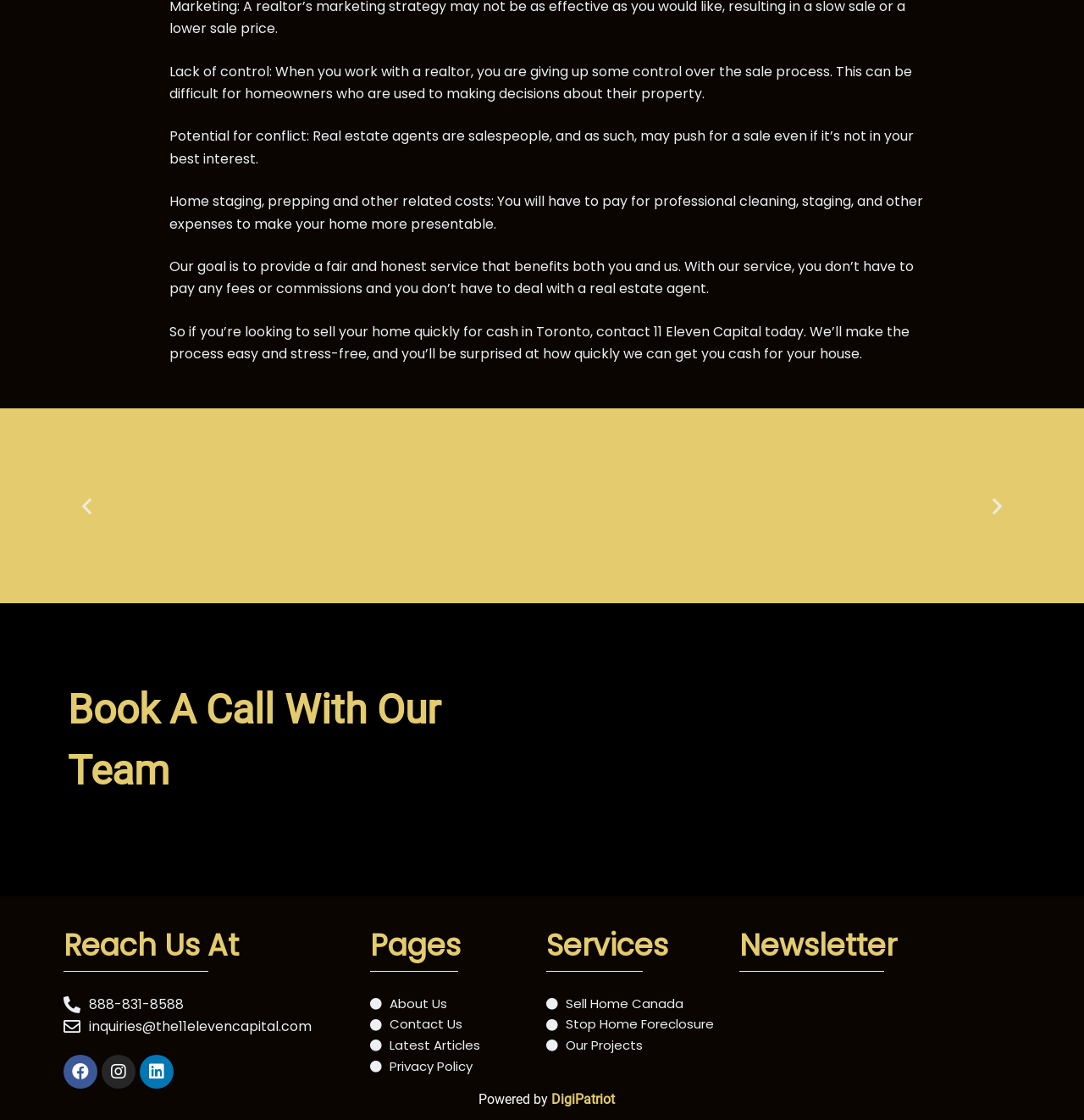Identify the bounding box coordinates of the area that should be clicked in order to complete the given instruction: "Book a call with the team". The bounding box coordinates should be four float numbers between 0 and 1, i.e., [left, top, right, bottom].

[0.062, 0.606, 0.492, 0.715]